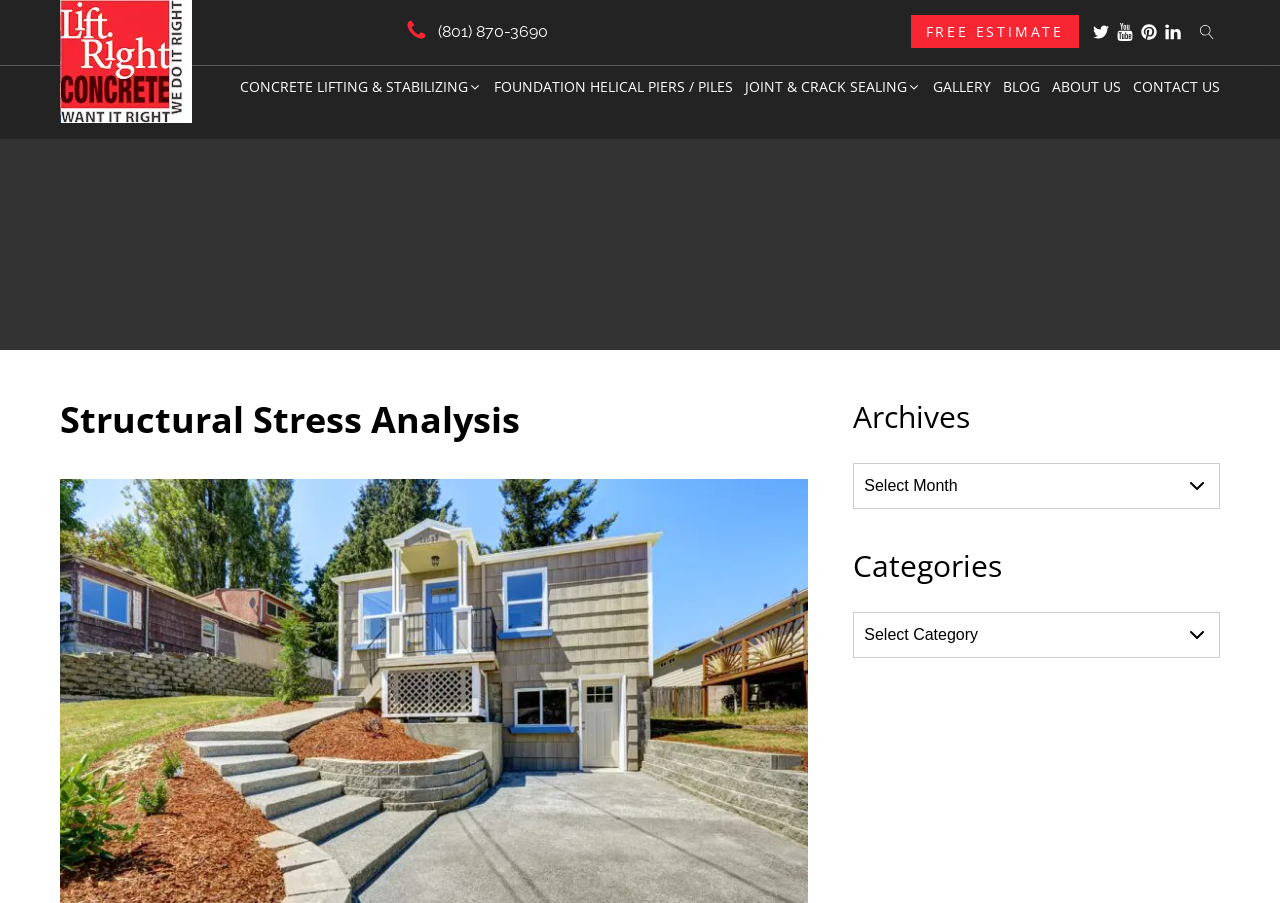Please identify the bounding box coordinates of the clickable region that I should interact with to perform the following instruction: "Open search". The coordinates should be expressed as four float numbers between 0 and 1, i.e., [left, top, right, bottom].

[0.933, 0.026, 0.953, 0.044]